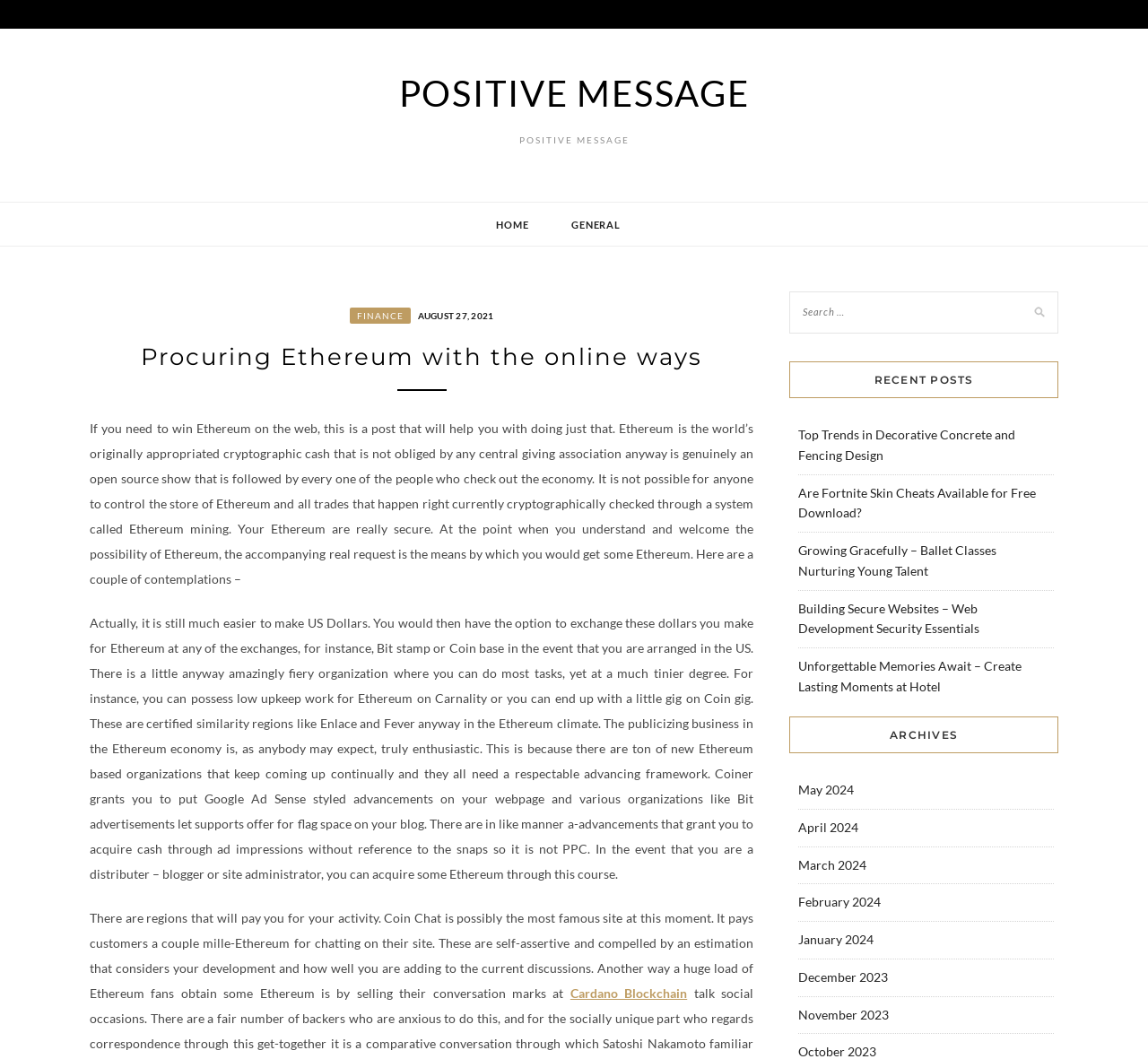Please identify the bounding box coordinates of the element that needs to be clicked to perform the following instruction: "Click on the 'POSITIVE MESSAGE' link".

[0.347, 0.068, 0.653, 0.108]